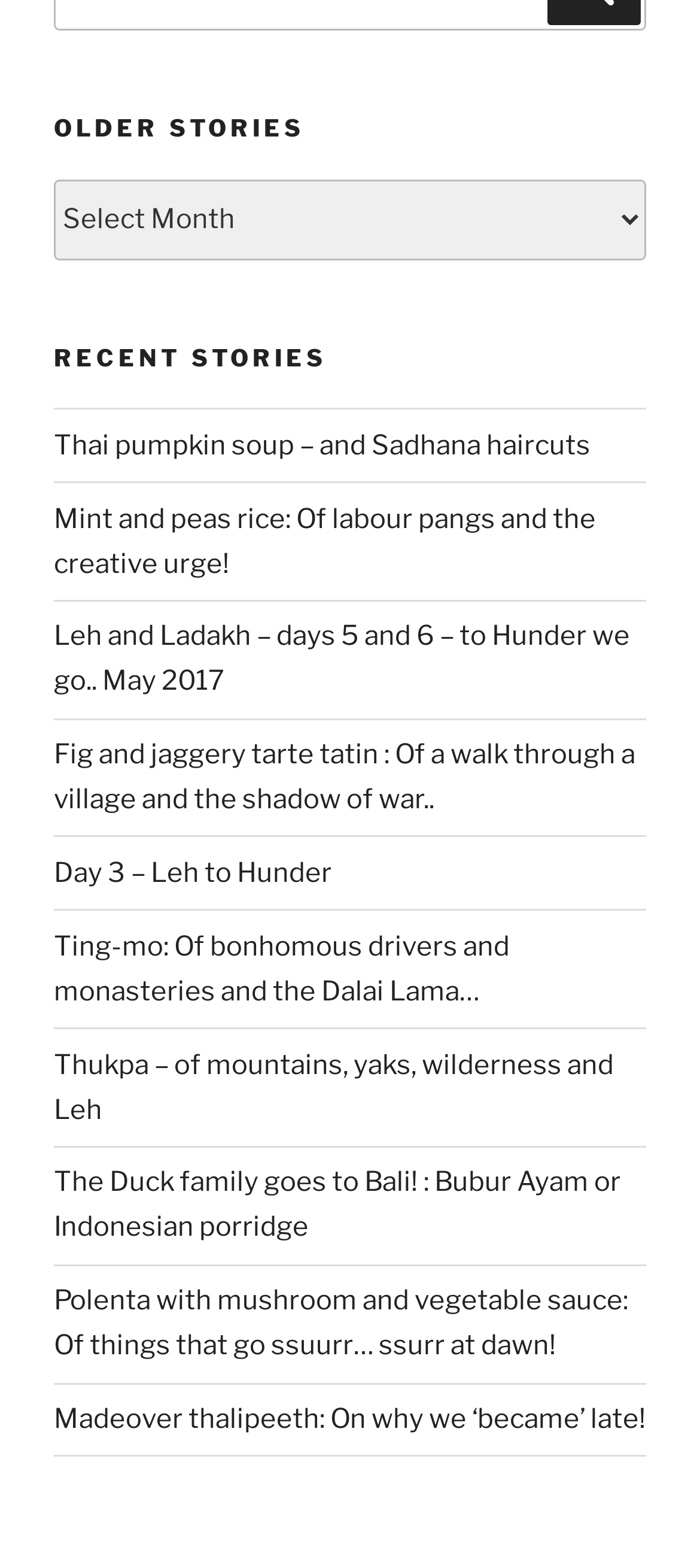From the details in the image, provide a thorough response to the question: What is the topic of the first recent story?

The first link under the 'RECENT STORIES' heading has the text 'Thai pumpkin soup – and Sadhana haircuts', indicating that the first recent story is about Thai pumpkin soup.